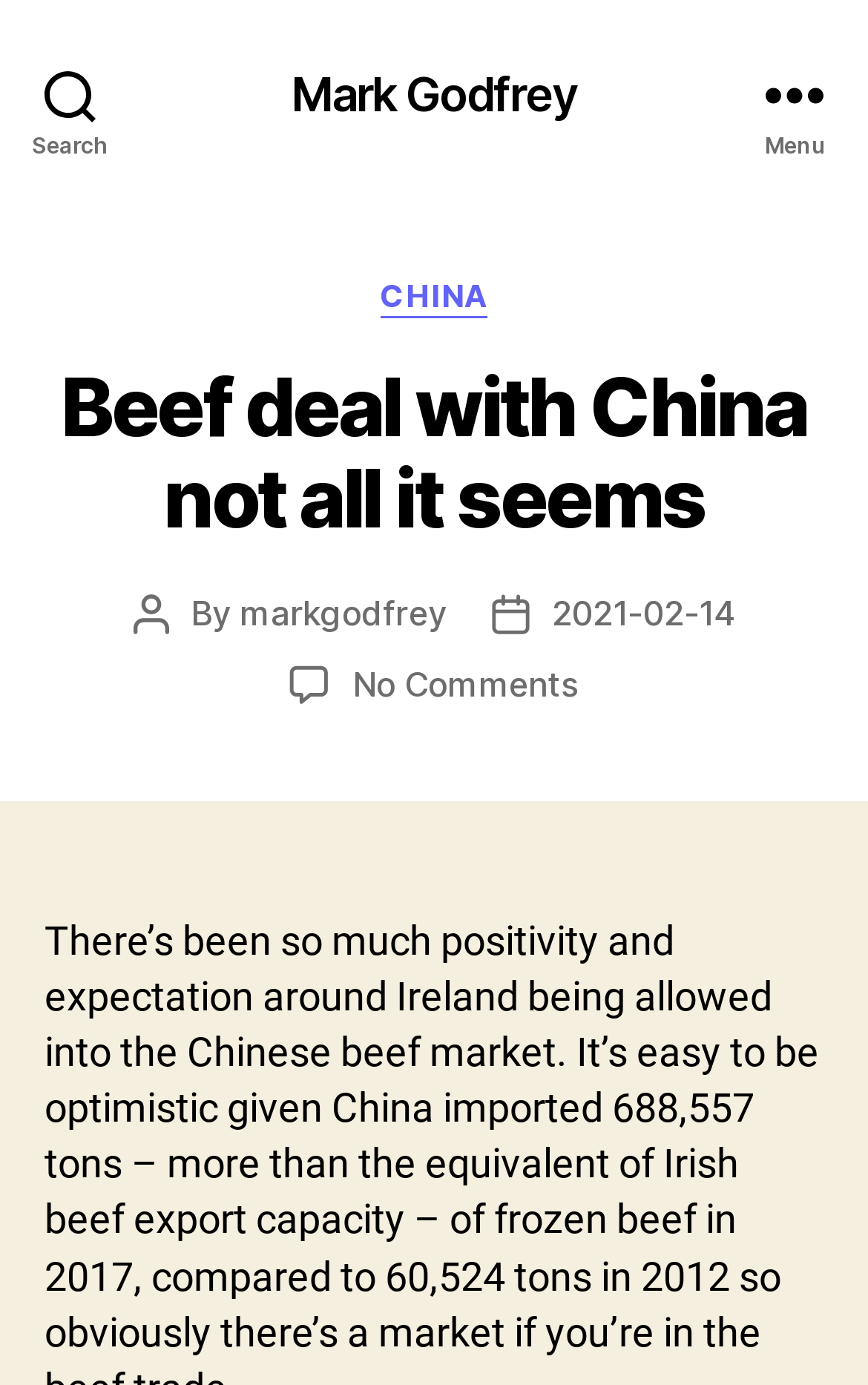Construct a comprehensive caption that outlines the webpage's structure and content.

The webpage appears to be an article page with a focus on a specific news story. At the top left, there is a search button. Next to it, on the top center, is a link to the author's name, "Mark Godfrey". On the top right, there is a menu button.

When the menu button is expanded, a header section appears below it, taking up most of the top half of the page. Within this section, there are several elements. On the left, there is a static text "Categories" followed by a link to "CHINA". Below these, there is a heading that reads "Beef deal with China not all it seems". 

On the lower half of the page, there are several lines of text. On the left, there is a static text "Post author" followed by the text "By" and a link to the author's name, "markgodfrey". On the right, there is a static text "Post date" followed by a link to the date "2021-02-14". Below these, there is a link that reads "No Comments on Beef deal with China not all it seems".